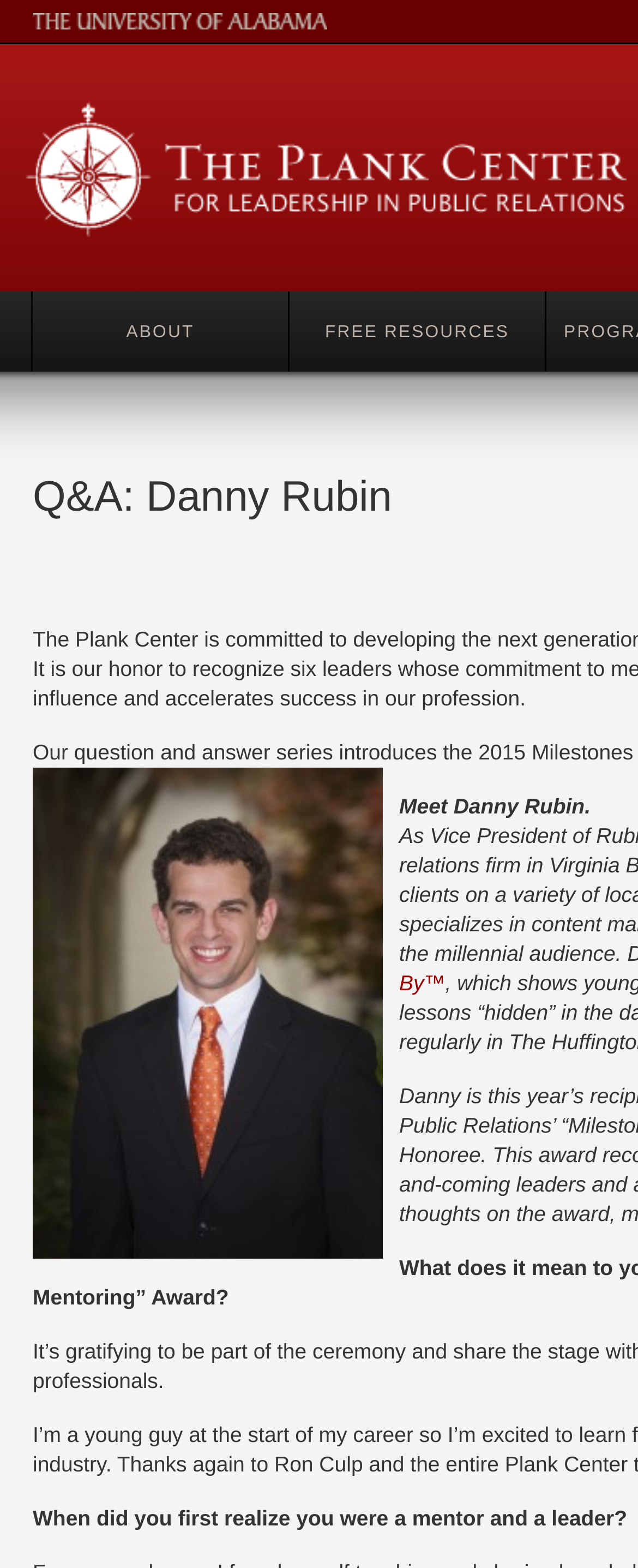Locate the primary heading on the webpage and return its text.

Q&A: Danny Rubin